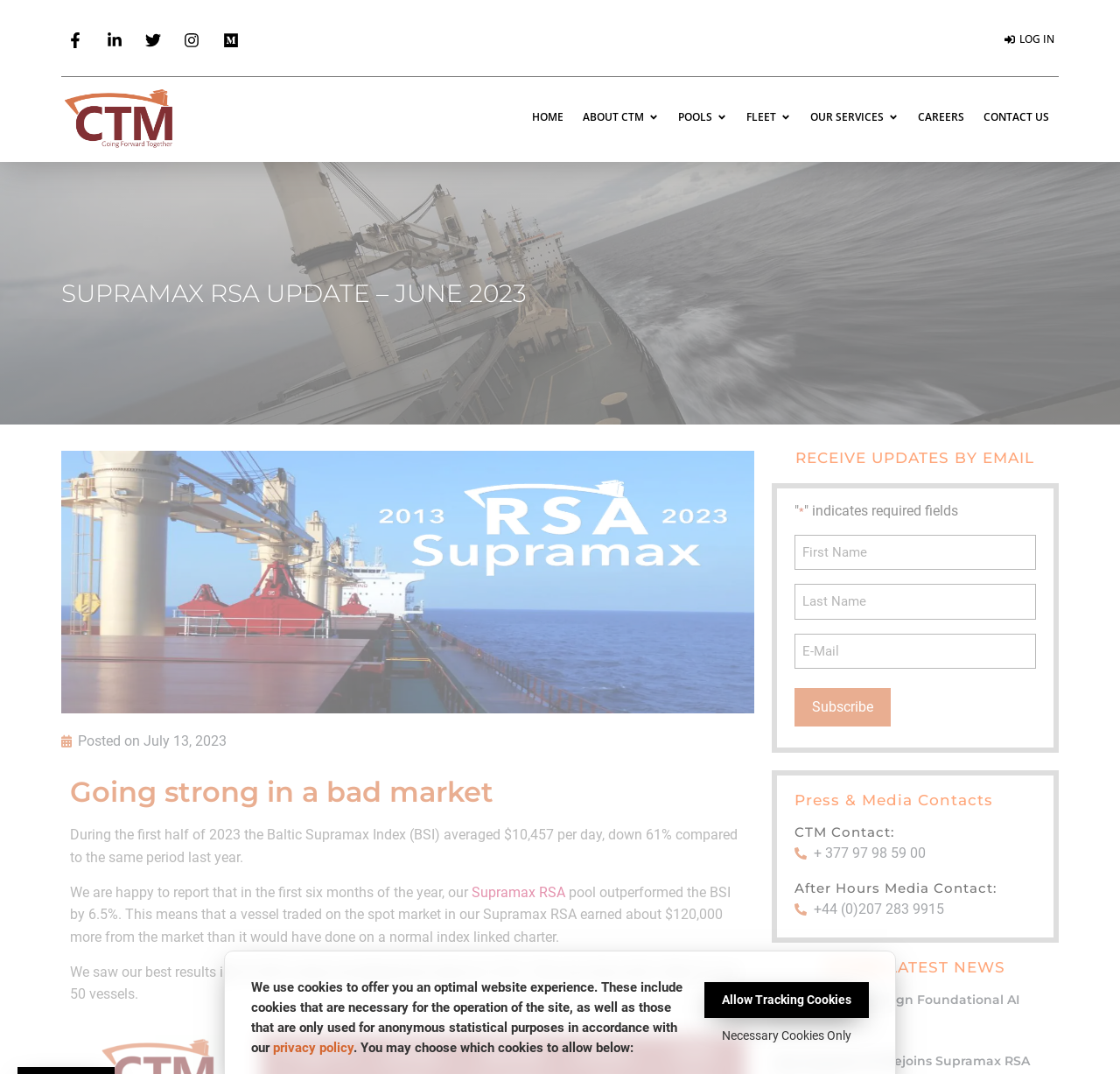Identify the bounding box coordinates of the clickable region required to complete the instruction: "Click the LOG IN button". The coordinates should be given as four float numbers within the range of 0 and 1, i.e., [left, top, right, bottom].

[0.893, 0.028, 0.945, 0.047]